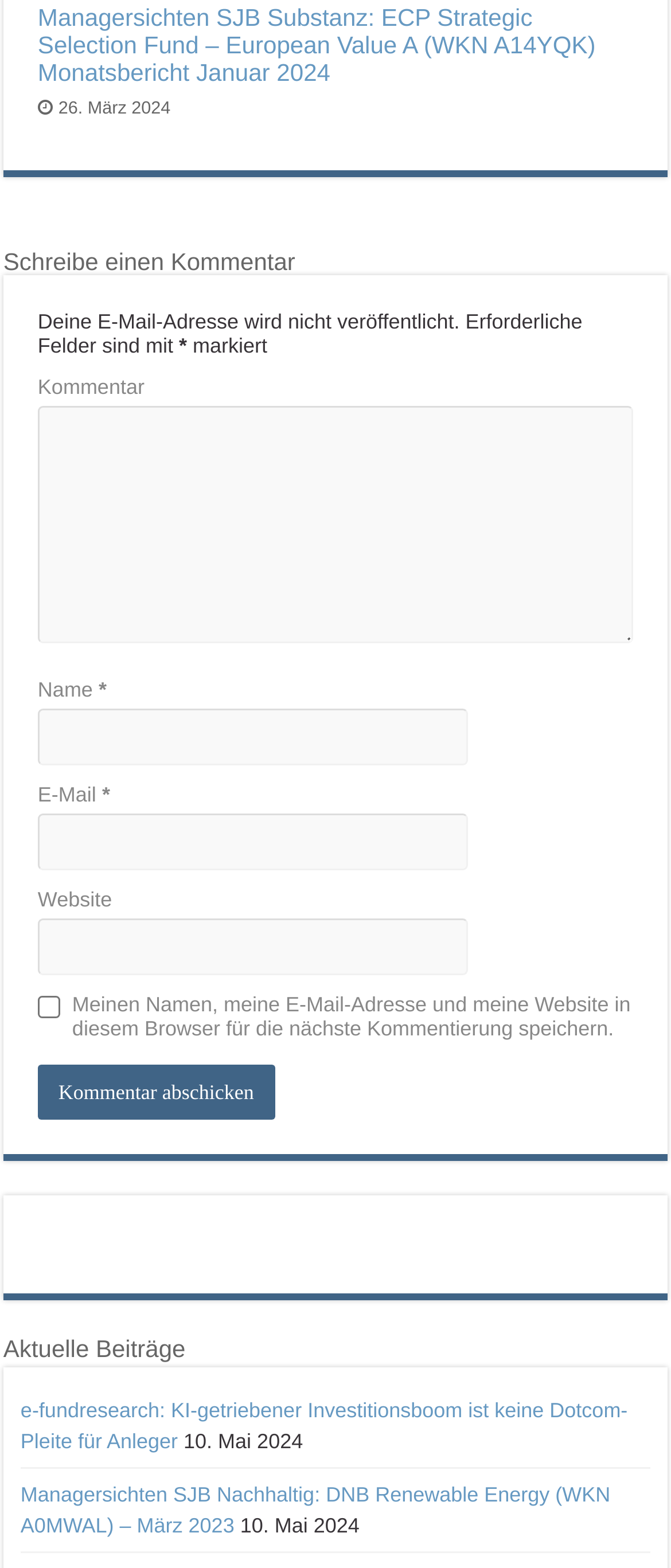Locate the bounding box coordinates of the clickable part needed for the task: "Click on the 'Managersichten SJB Substanz: ECP Strategic Selection Fund – European Value A (WKN A14YQK) Monatsbericht Januar 2024' link".

[0.056, 0.002, 0.888, 0.055]